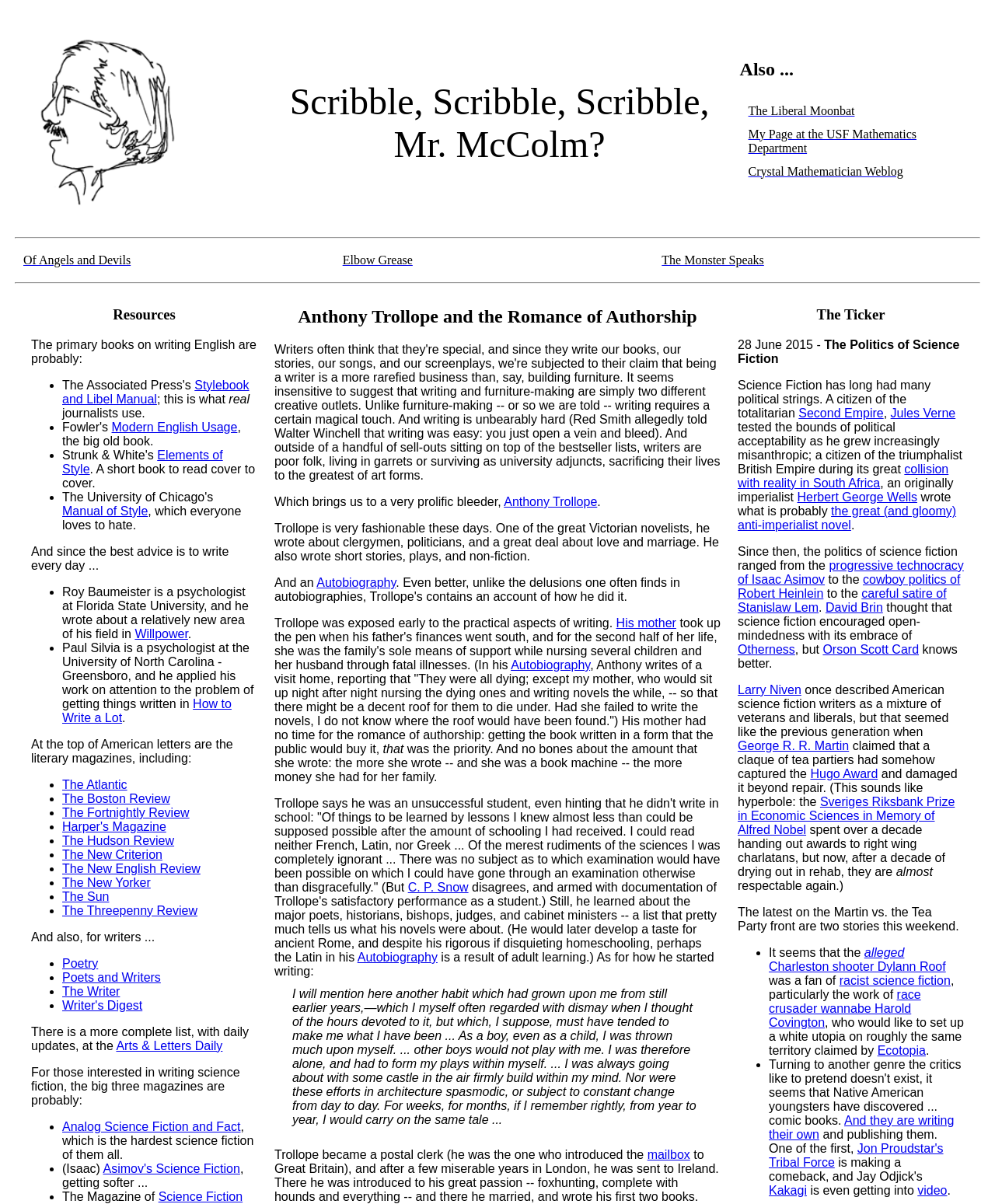Create a full and detailed caption for the entire webpage.

The webpage is the personal homepage of Greg McColm, an amateur writer. At the top, there is a table with three cells, containing an image of the author, a heading "Scribble, Scribble, Scribble, Mr. McColm?", and a list of links to other websites, including "The Liberal Moonbat", "My Page at the USF Mathematics Department", and "Crystal Mathematician Weblog".

Below this table, there is a horizontal separator, followed by another table with three cells, each containing a link to a writing-related webpage, namely "Of Angels and Devils", "Elbow Grease", and "The Monster Speaks".

Next, there is another horizontal separator, followed by a heading "Resources" and a list of links to various writing resources, including "Stylebook and Libel Manual", "Modern English Usage", "Elements of Style", and "Manual of Style". The list also includes links to books on writing, such as "Willpower" and "How to Write a Lot", as well as links to literary magazines, including "The Atlantic", "The Boston Review", and "The New Yorker".

The webpage also features a section dedicated to literary magazines, with links to various publications, including "The Fortnightly Review", "Harper's Magazine", and "The Threepenny Review". Finally, there is a section with links to resources for writers, including "Poetry", "Poets and Writers", and "The Writer".